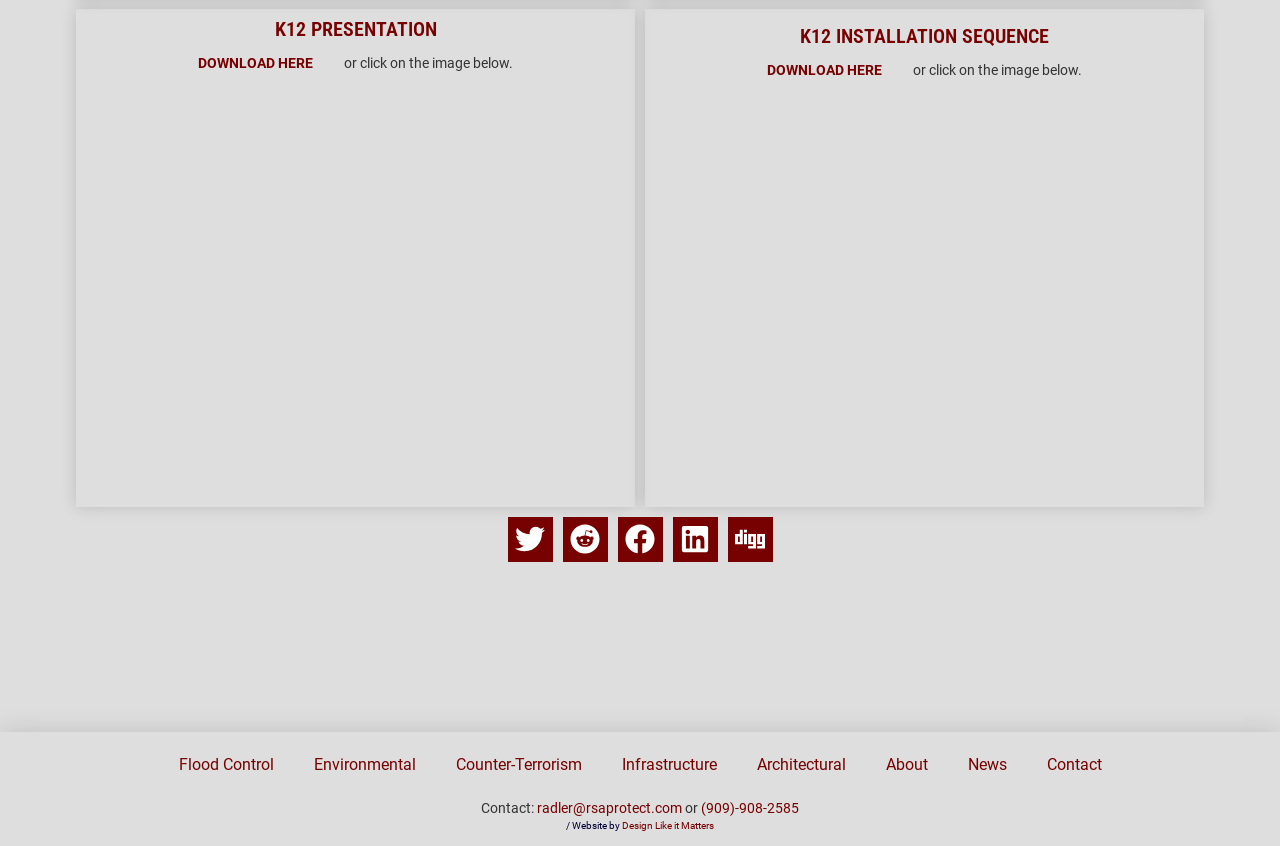Locate the bounding box coordinates of the element I should click to achieve the following instruction: "Download K12 presentation PDF".

[0.155, 0.065, 0.269, 0.084]